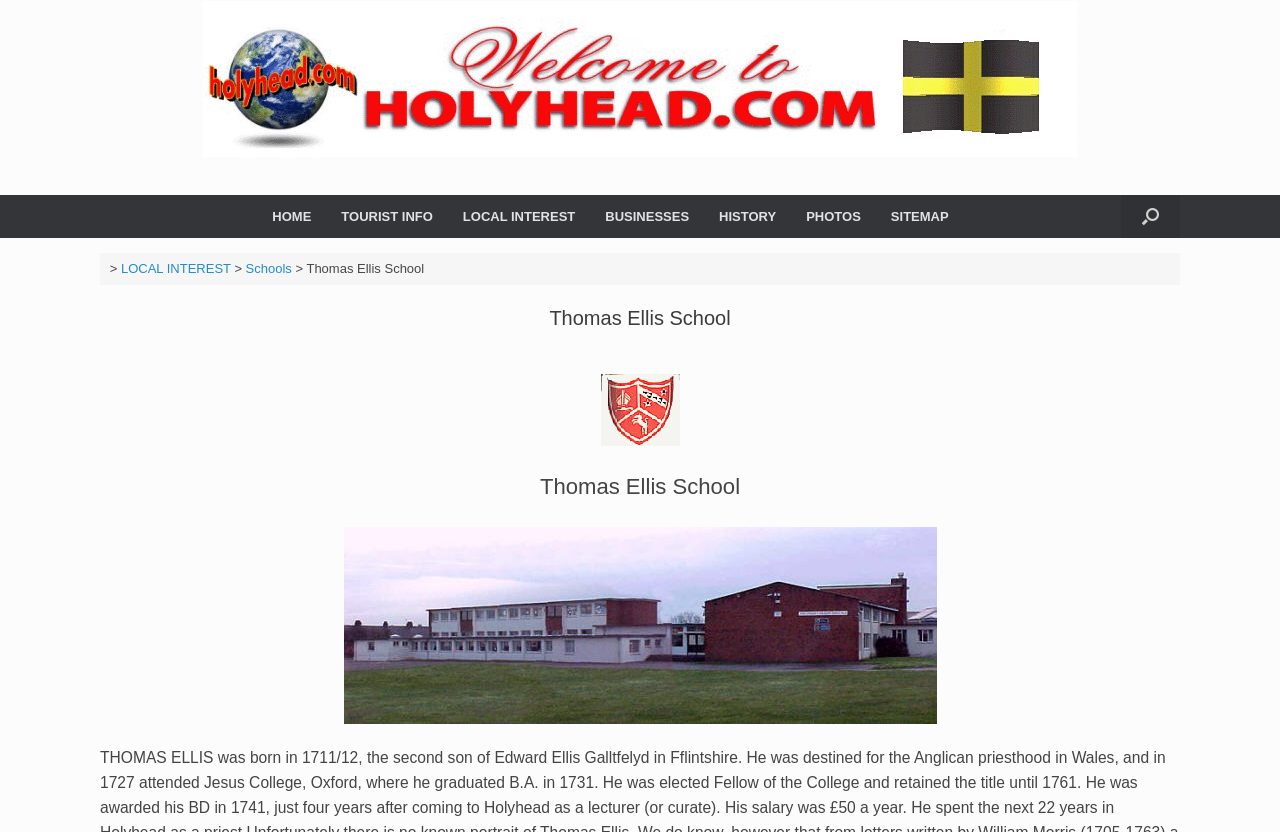Is the webpage organized into sections?
Look at the screenshot and give a one-word or phrase answer.

Yes